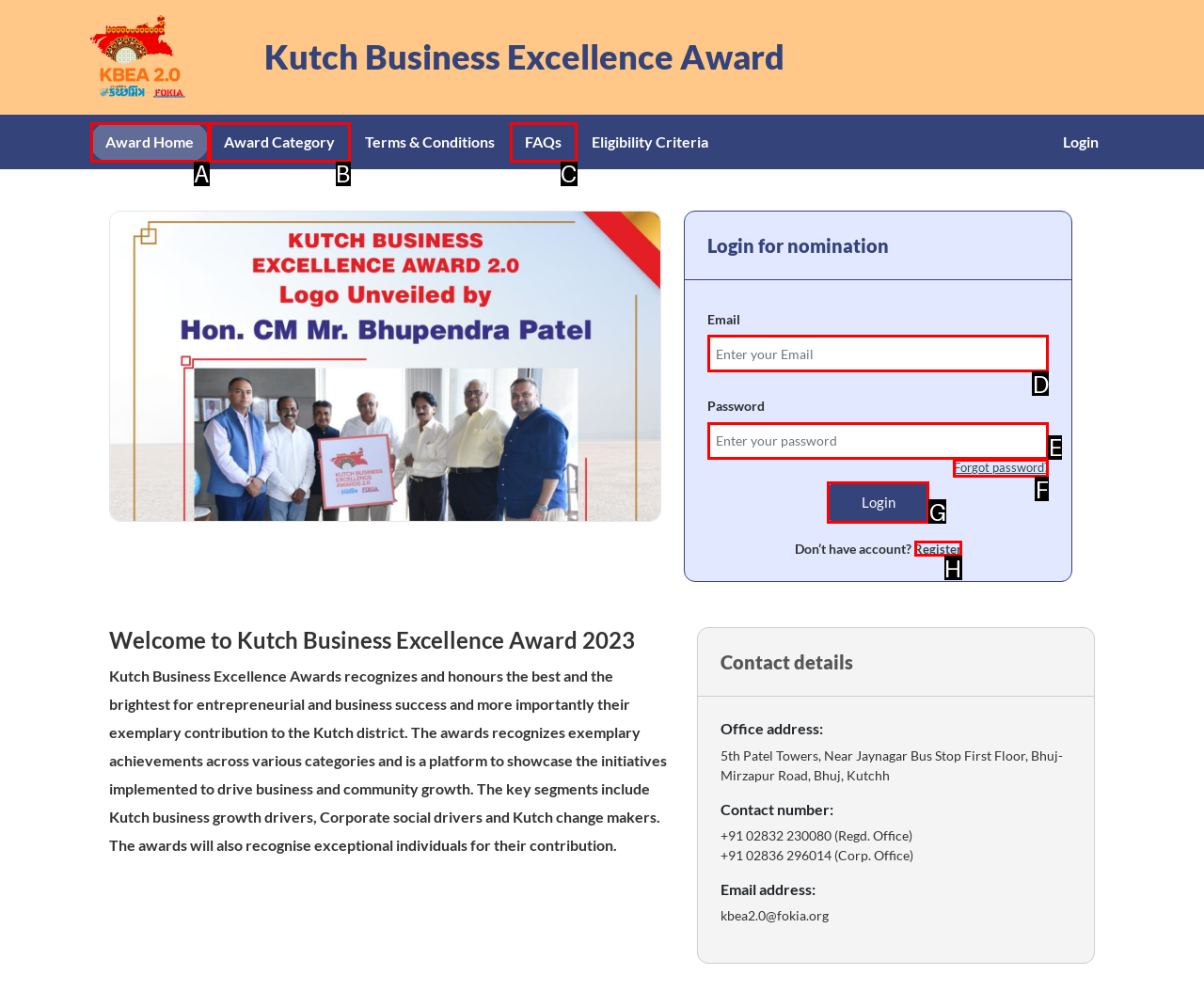Select the letter from the given choices that aligns best with the description: Login. Reply with the specific letter only.

G